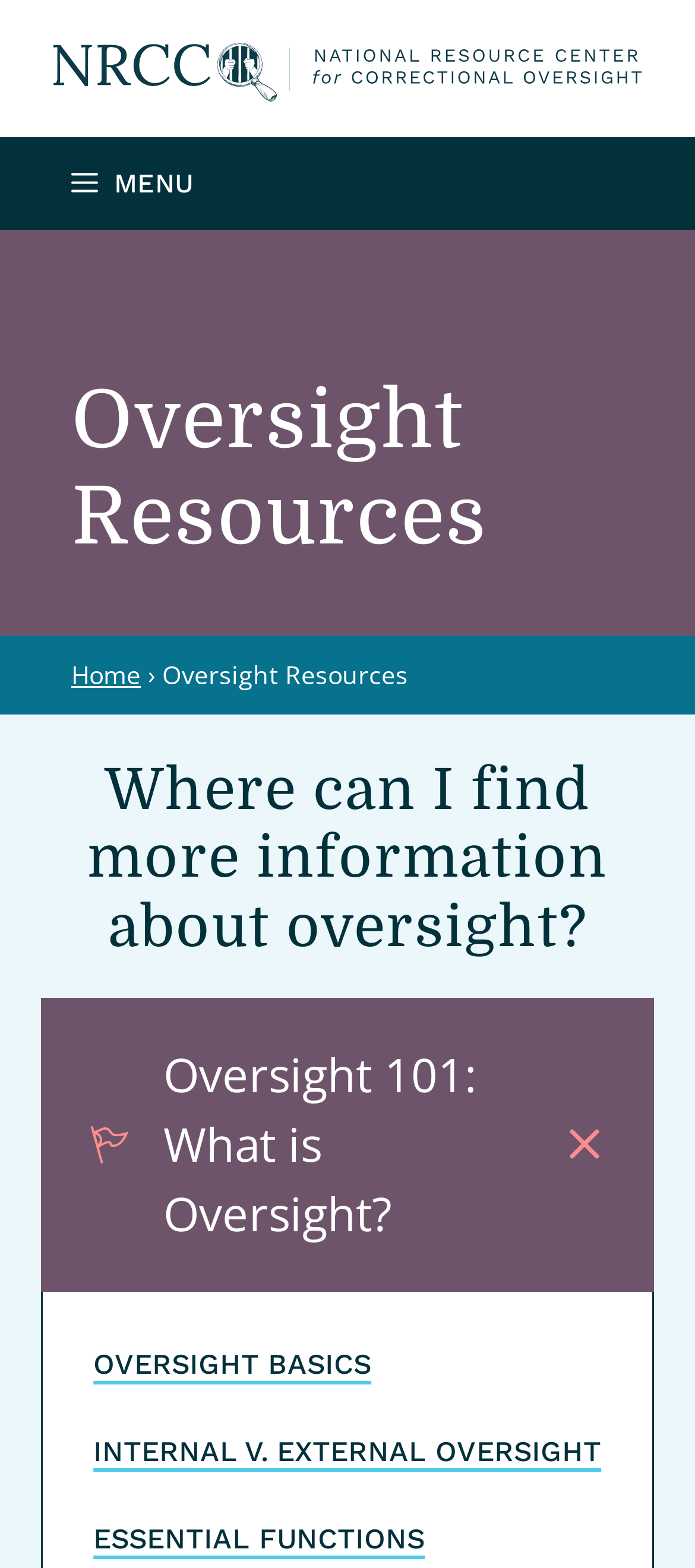What is the title of the first featured publication?
Provide a comprehensive and detailed answer to the question.

The first featured publication can be found in the section below the main heading 'Oversight Resources'. It is an accordion item with a heading that says 'Oversight 101: What is Oversight?'.